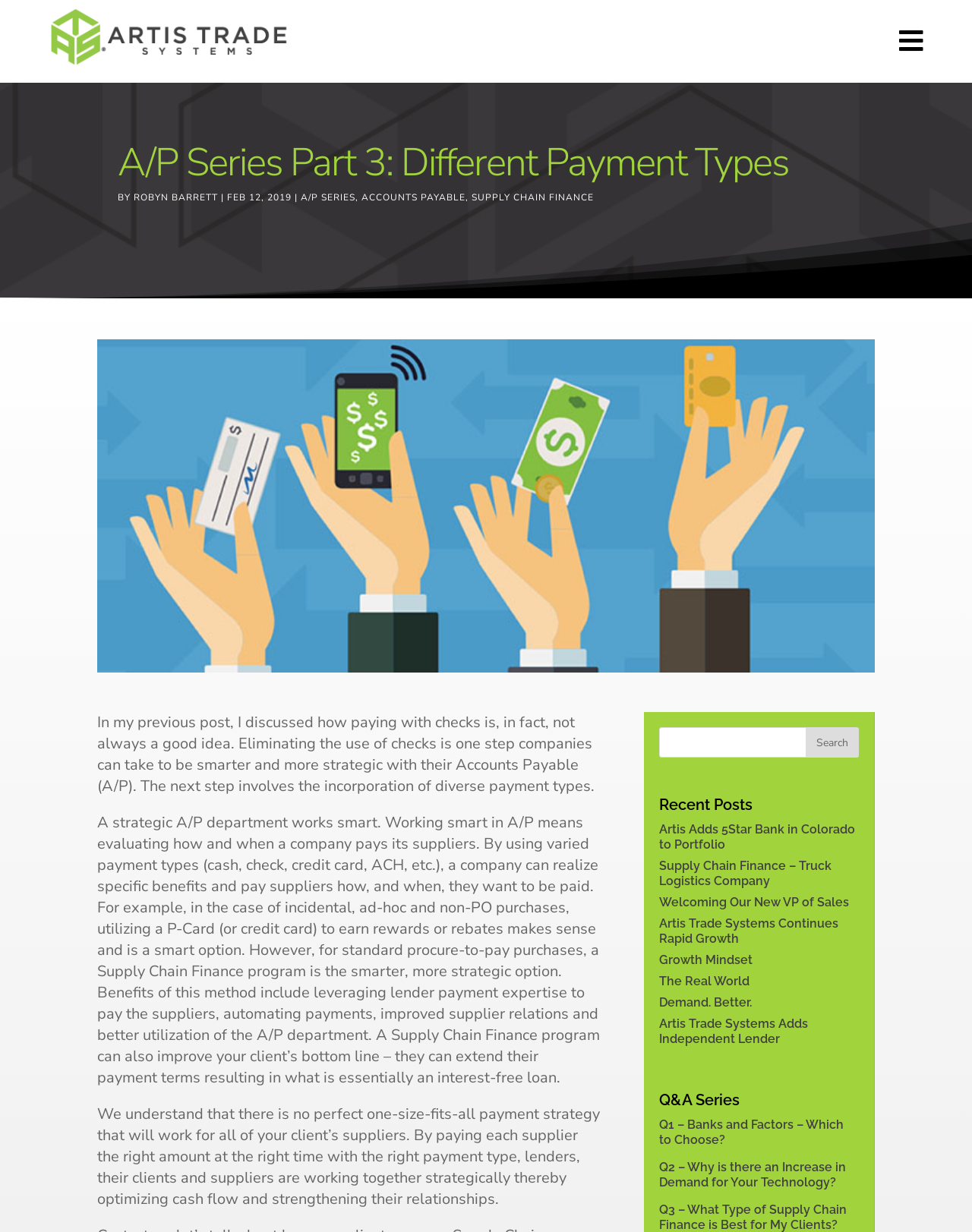Locate the bounding box coordinates of the clickable area needed to fulfill the instruction: "Click the 'Search' button".

[0.829, 0.59, 0.884, 0.615]